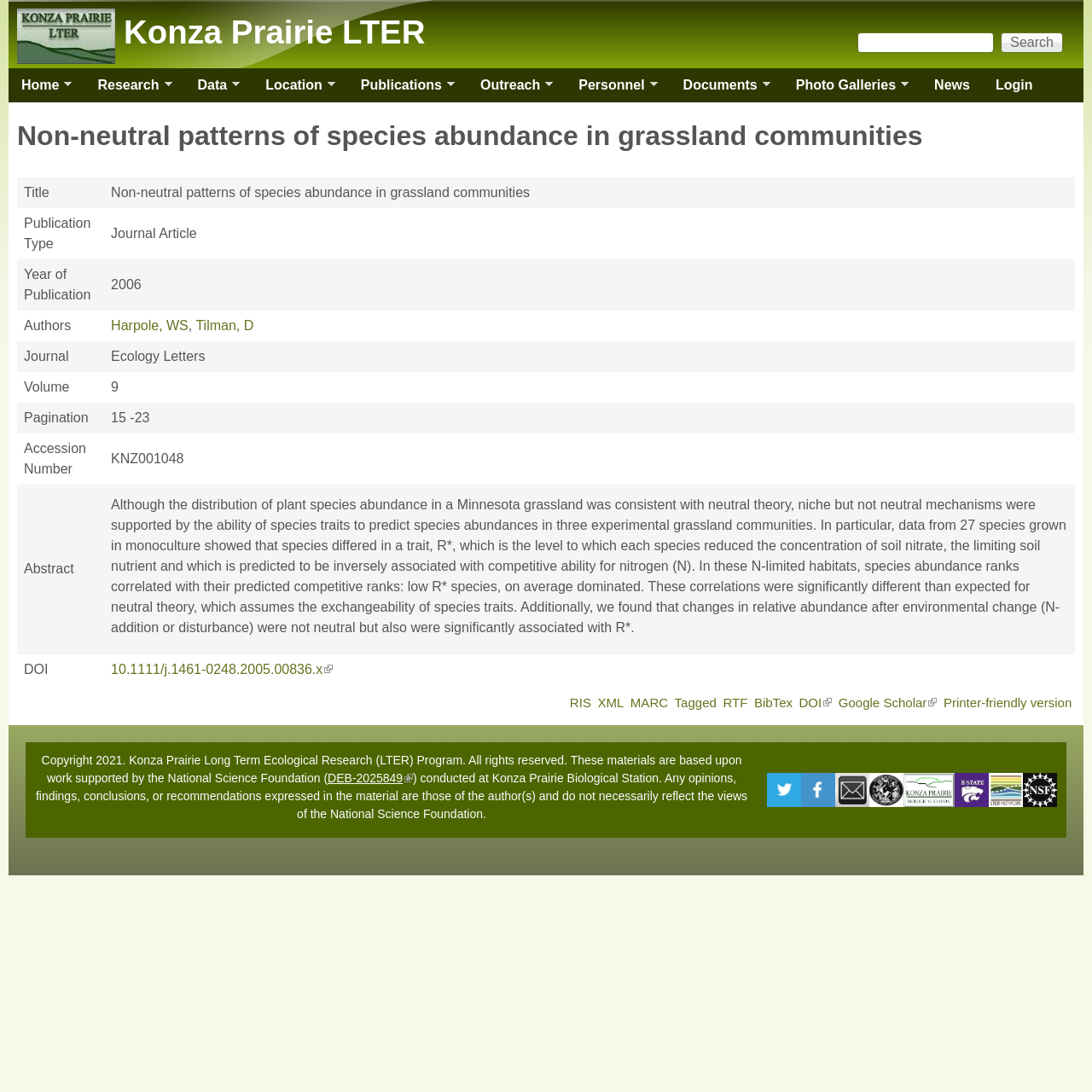Please specify the bounding box coordinates for the clickable region that will help you carry out the instruction: "Search for a publication".

[0.769, 0.016, 0.992, 0.062]